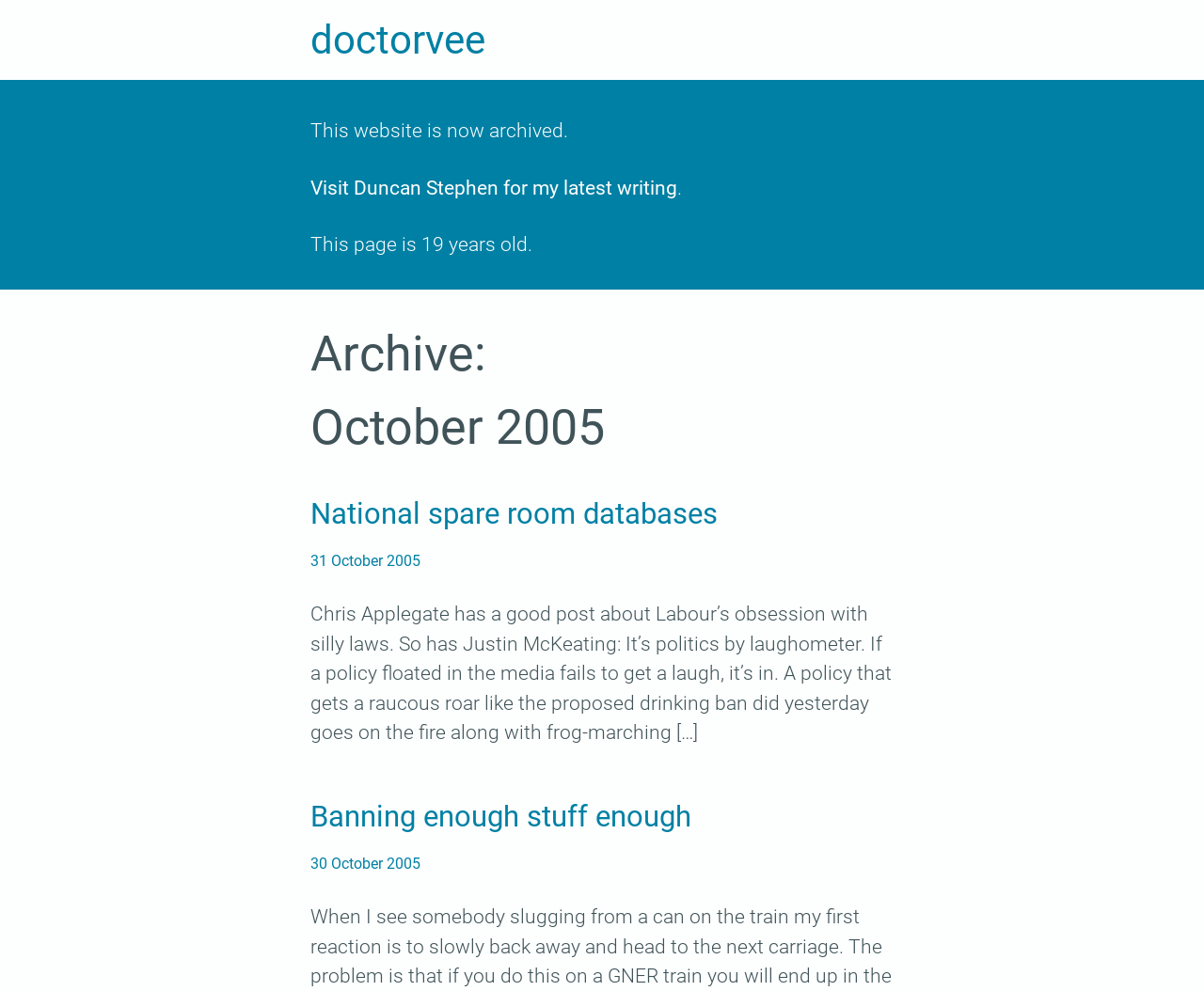What is the date of the second article?
We need a detailed and exhaustive answer to the question. Please elaborate.

I determined the date of the second article by reading the link element '30 October 2005' which is located at [0.258, 0.862, 0.349, 0.88] on the webpage.